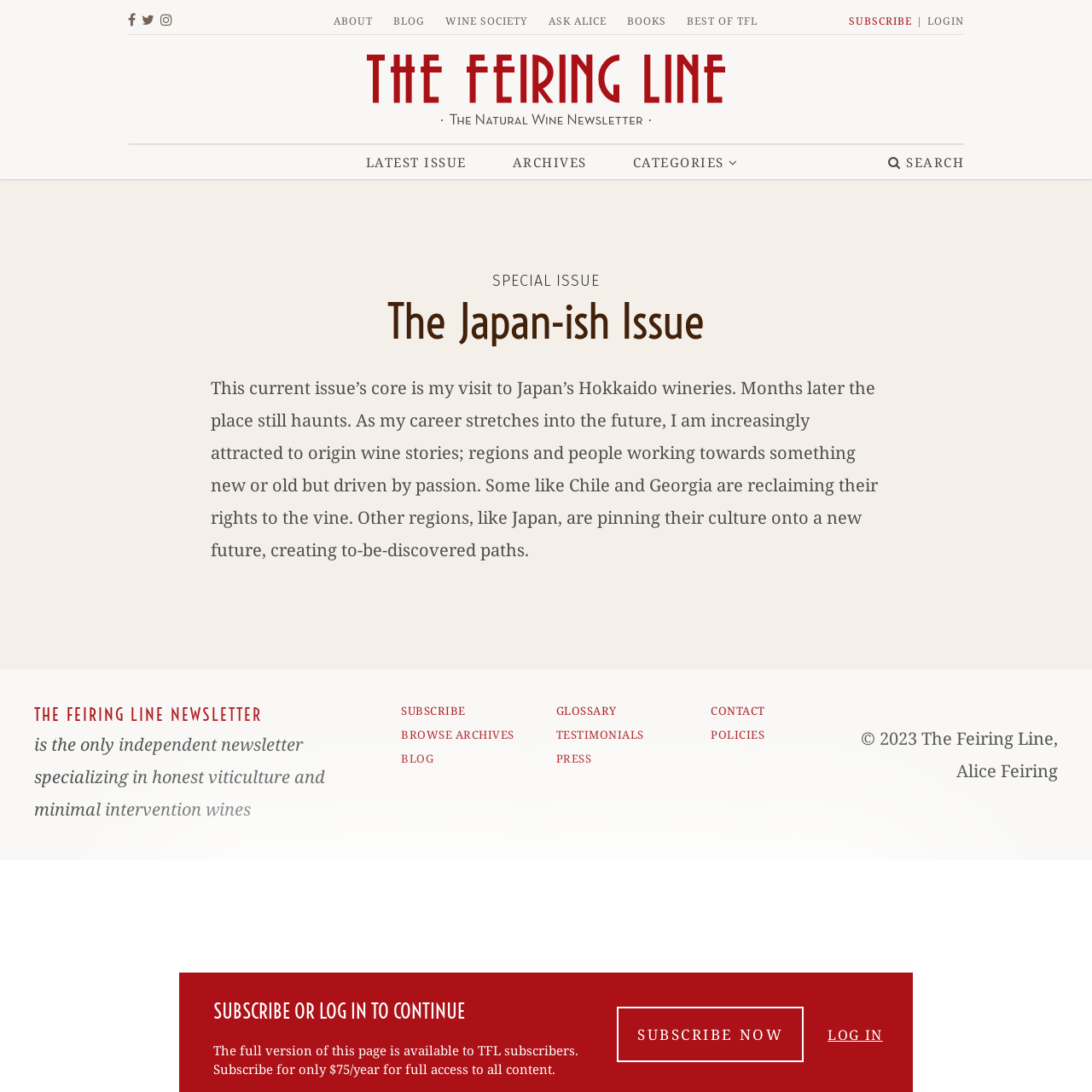Please specify the bounding box coordinates of the clickable section necessary to execute the following command: "Subscribe to the newsletter".

[0.367, 0.642, 0.478, 0.66]